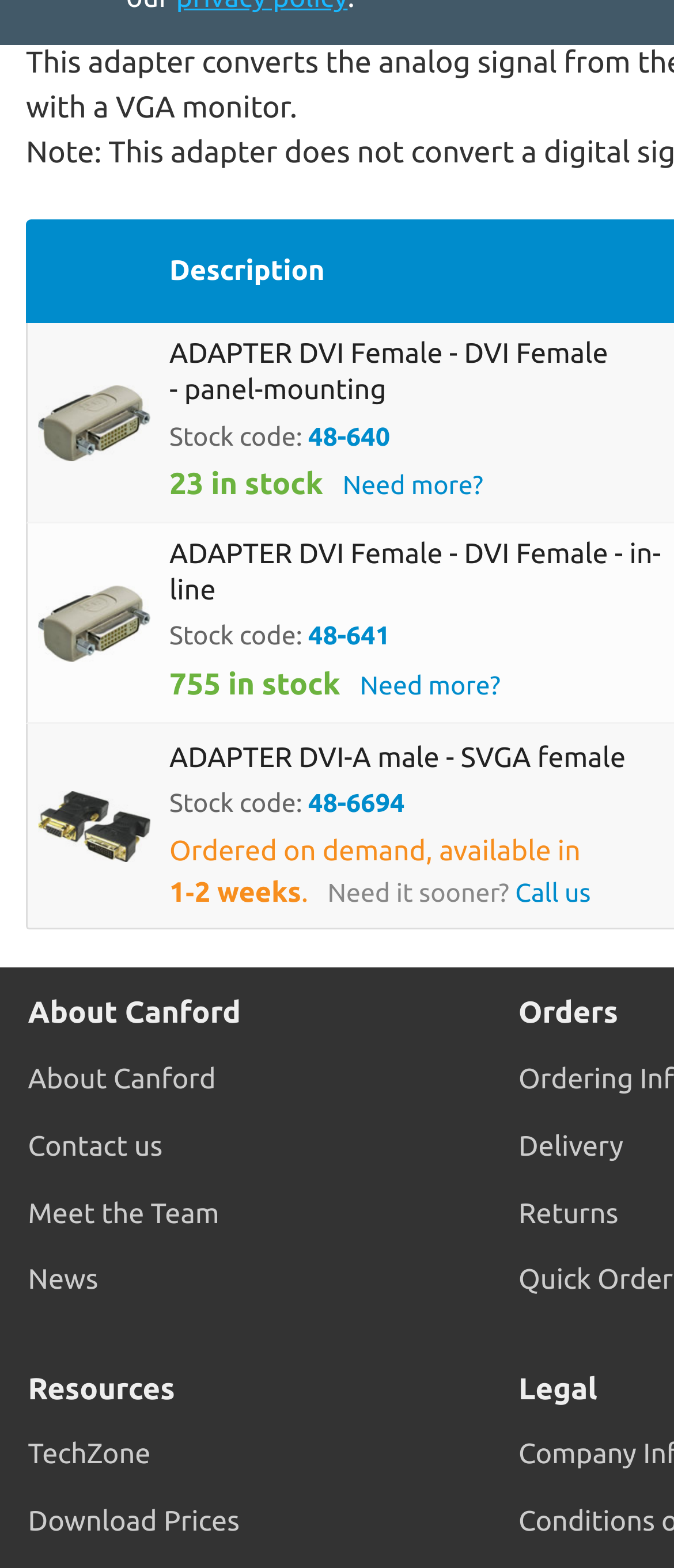Please find the bounding box coordinates of the element that you should click to achieve the following instruction: "View product details of ADAPTER DVI Female - DVI Female - panel-mounting". The coordinates should be presented as four float numbers between 0 and 1: [left, top, right, bottom].

[0.054, 0.244, 0.226, 0.295]